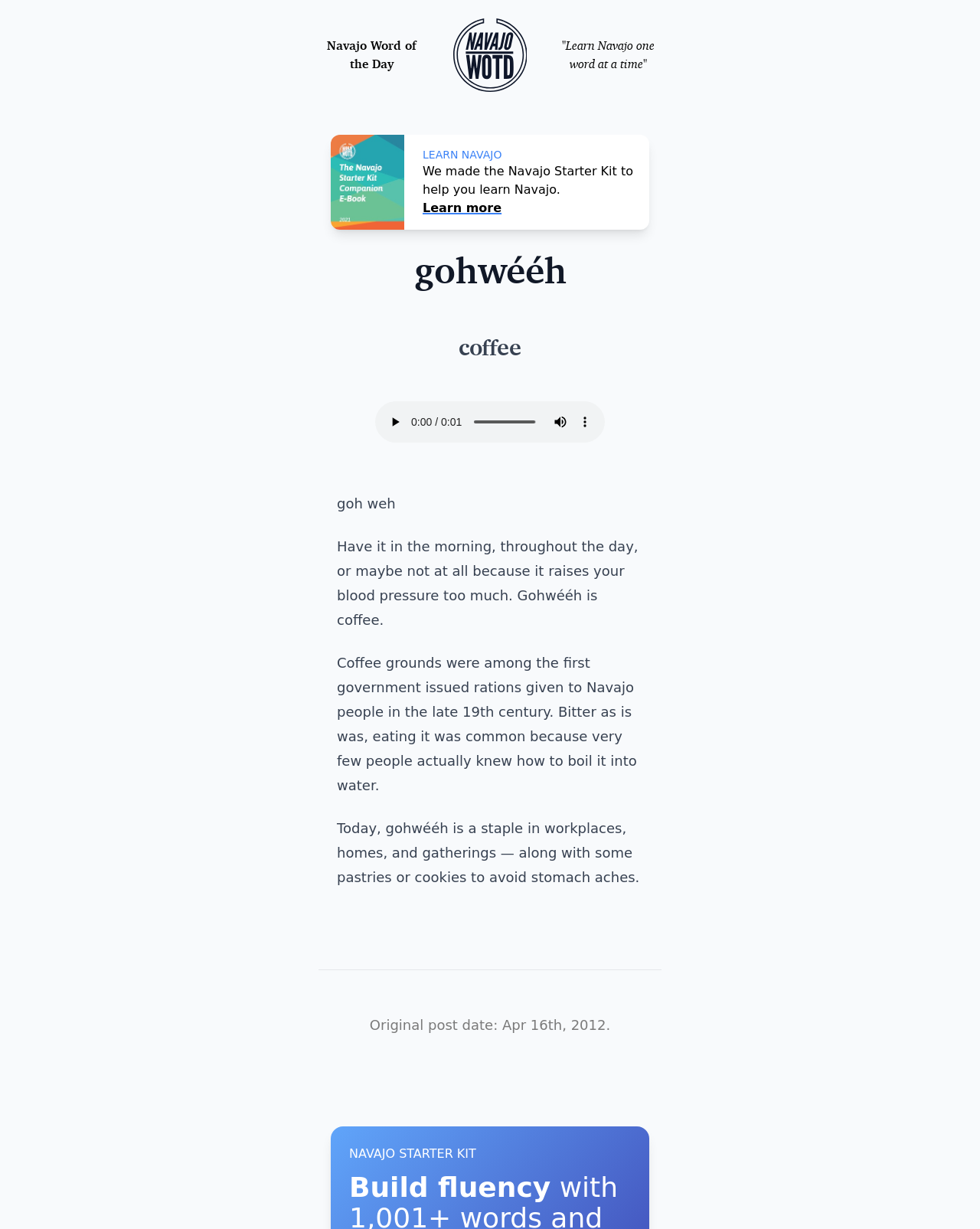Provide an in-depth caption for the elements present on the webpage.

The webpage is titled "gohwééh | Navajo Word of the Day" and features a logo at the top left corner, which is a partial circle with the text "Navajo" in all-caps italics above a solid line separator, and the initialized text "WOTD" below. The logo is surrounded by a solid line border and represents a traditional Navajo basket motif.

Below the logo, there is a link to the home page and a tagline that reads "Learn Navajo one word at a time". To the right of the tagline, there is a thumbnail preview of the Navajo Starter Kit Companion E-Book.

The main content of the page is divided into two sections. The top section has a heading that reads "gohwééh" and a subheading that reads "coffee". Below the headings, there is an audio player with play, mute, and show more media controls buttons, as well as an audio time scrubber slider.

The main text content is divided into four paragraphs. The first paragraph reads "goh weh" and is followed by a description of coffee and its cultural significance in Navajo communities. The second paragraph explains how coffee was introduced to Navajo people in the late 19th century and how it became a staple in their daily lives. The third paragraph describes how coffee is consumed today, often with pastries or cookies to avoid stomach aches. The fourth paragraph is a brief note about the original post date of the article.

Below the main text content, there is a horizontal separator line, followed by the original post date and time, which is April 16th, 2012. At the bottom of the page, there is a text that reads "NAVAJO STARTER KIT".